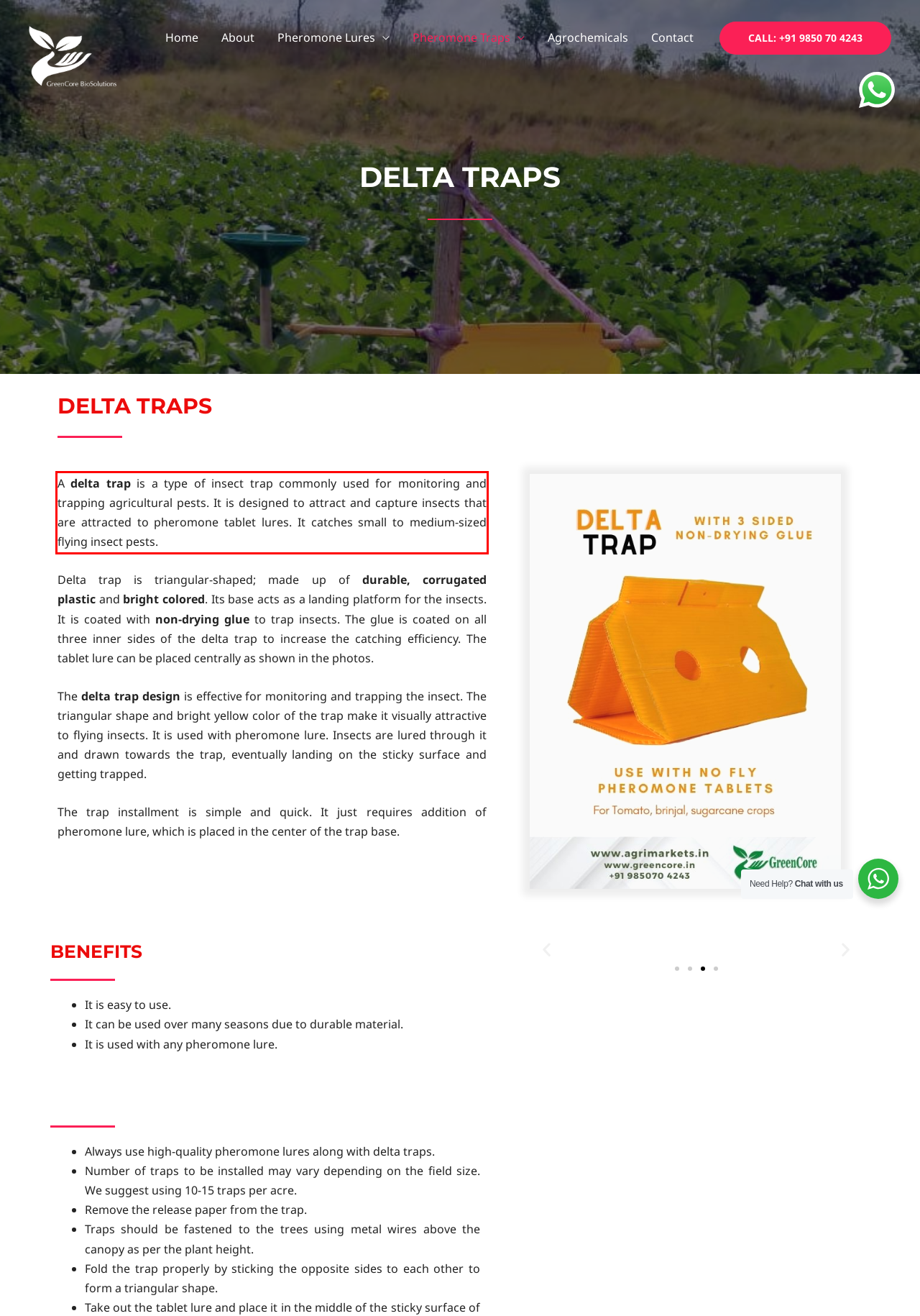Perform OCR on the text inside the red-bordered box in the provided screenshot and output the content.

A delta trap is a type of insect trap commonly used for monitoring and trapping agricultural pests. It is designed to attract and capture insects that are attracted to pheromone tablet lures. It catches small to medium-sized flying insect pests.